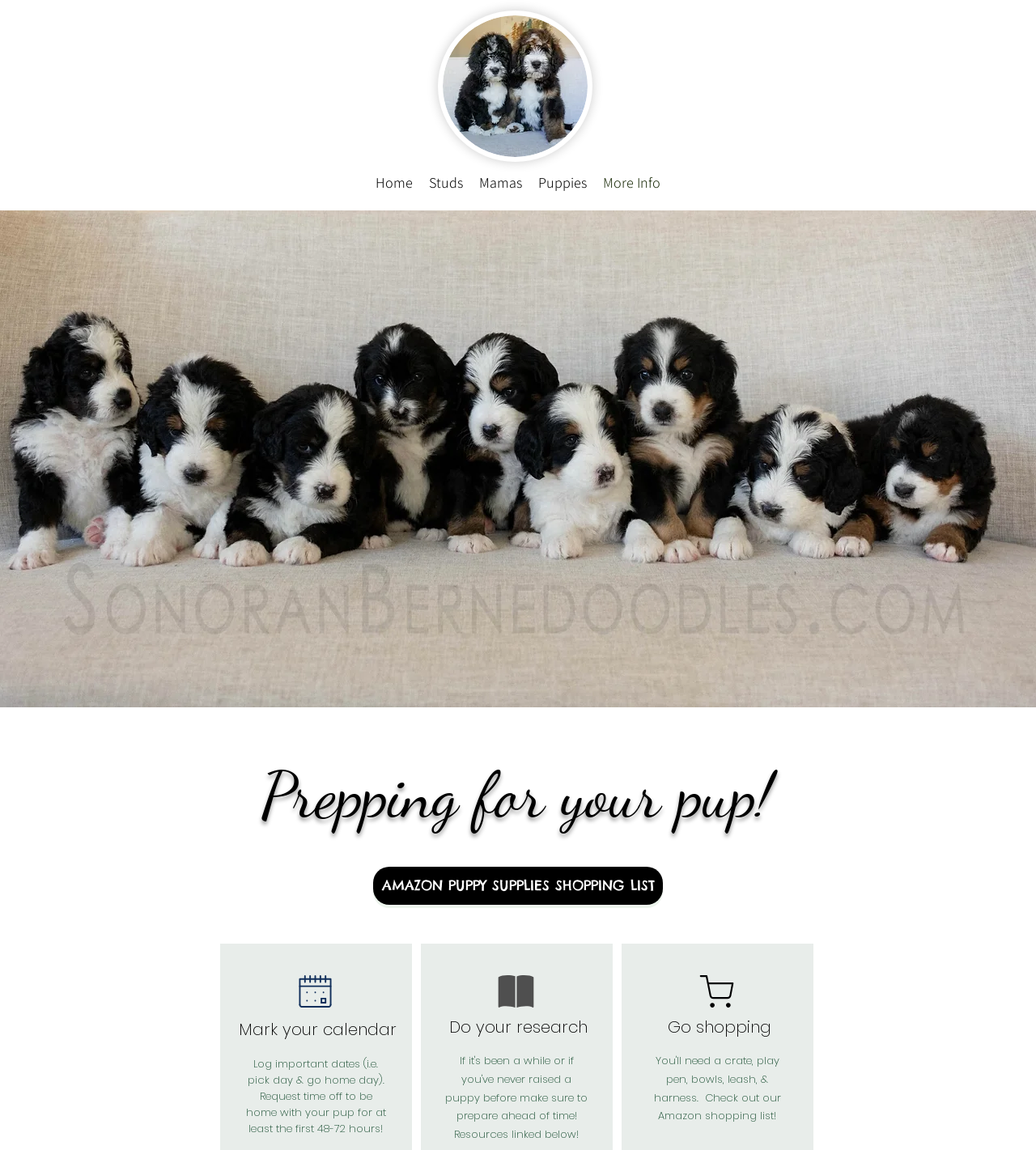What is the image above the navigation menu?
Look at the image and answer with only one word or phrase.

A puppy